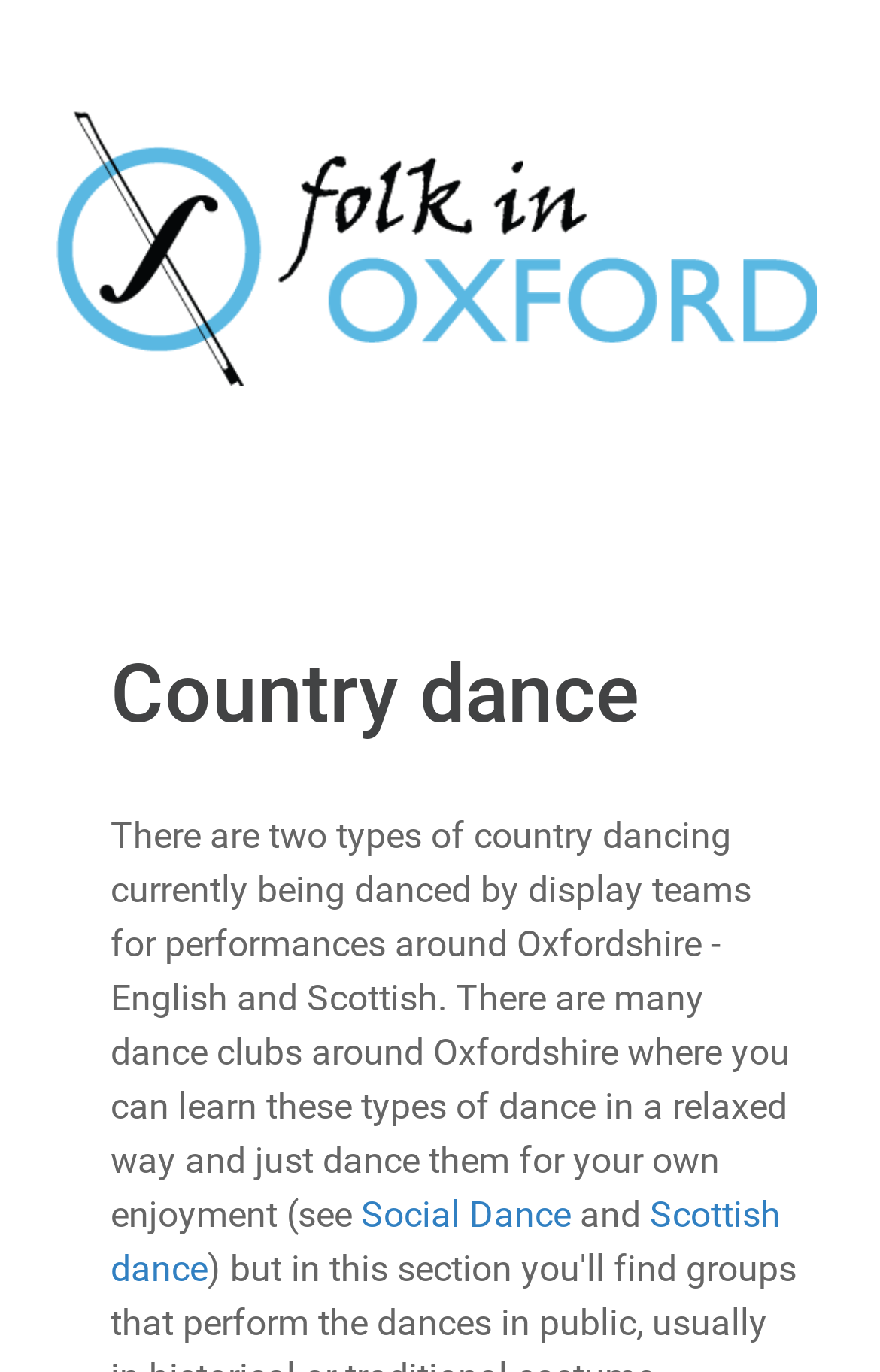What is the purpose of dance clubs around Oxfordshire?
Look at the image and construct a detailed response to the question.

According to the webpage, dance clubs around Oxfordshire are where you can 'learn these types of dance in a relaxed way and just dance them for your own enjoyment'. This implies that the purpose of these clubs is to provide a space for people to learn and enjoy dancing.